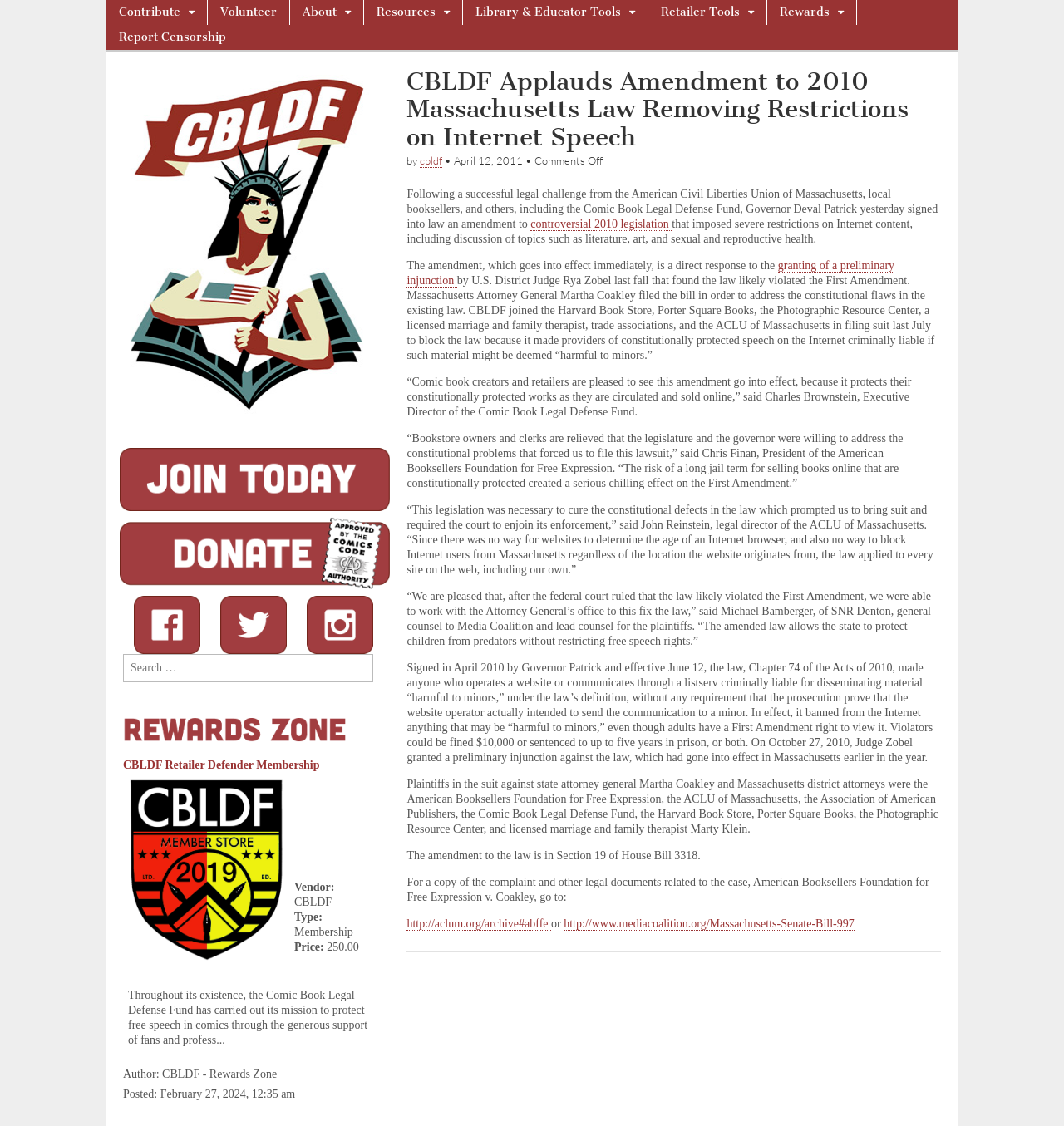Provide the bounding box coordinates of the HTML element described by the text: "Library & Educator Tools". The coordinates should be in the format [left, top, right, bottom] with values between 0 and 1.

[0.435, 0.0, 0.609, 0.022]